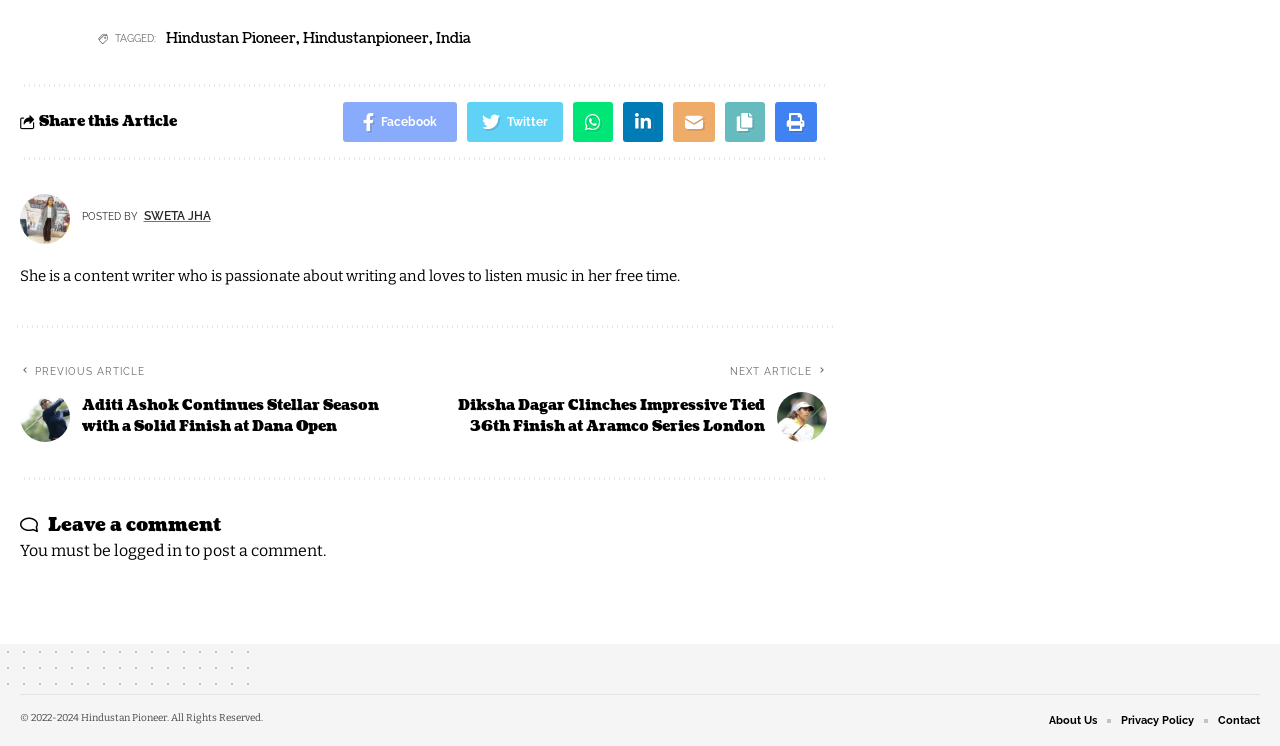Please identify the bounding box coordinates of the element on the webpage that should be clicked to follow this instruction: "Visit the About Us page". The bounding box coordinates should be given as four float numbers between 0 and 1, formatted as [left, top, right, bottom].

[0.82, 0.952, 0.857, 0.98]